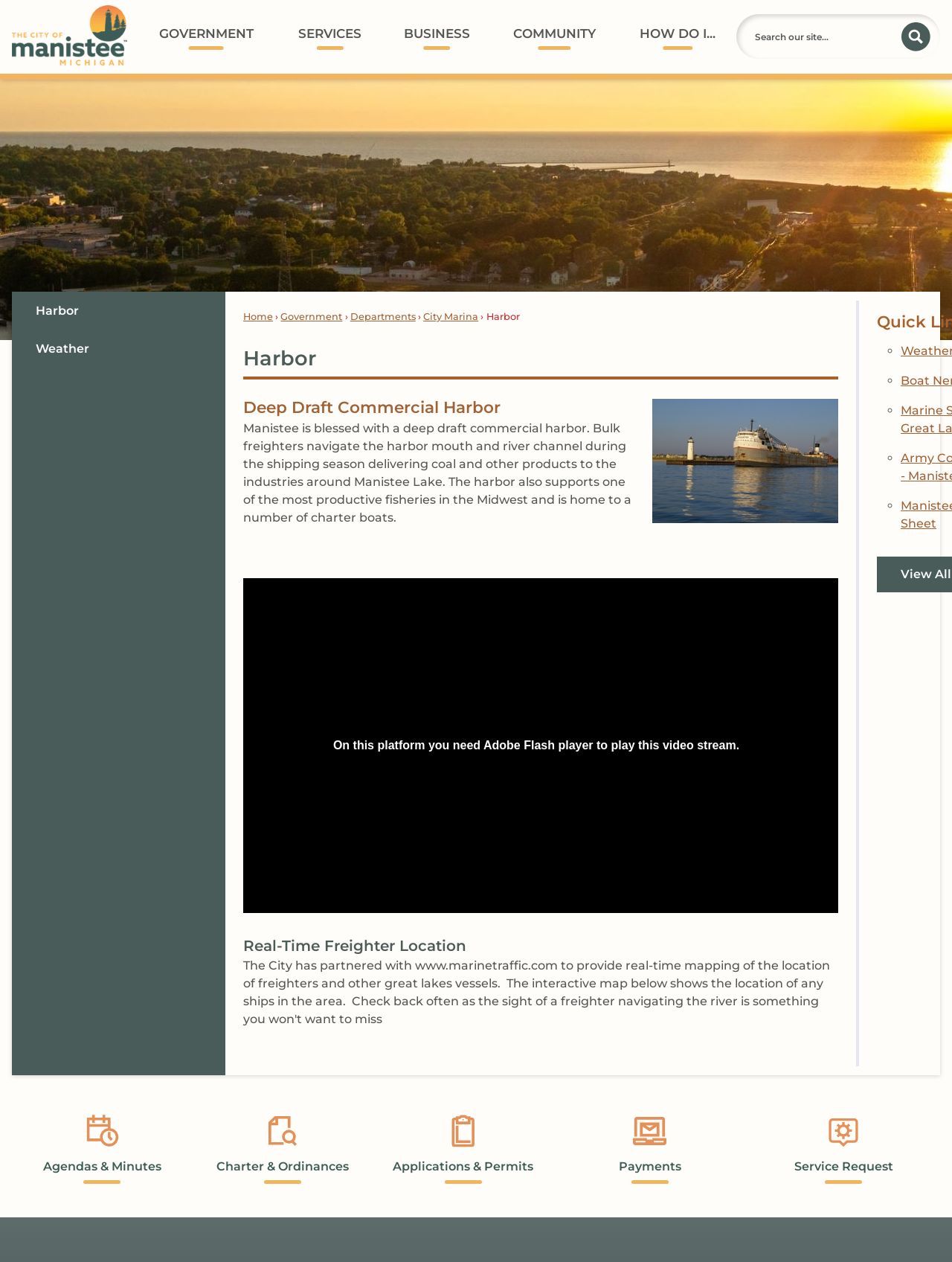Given the element description Weather, specify the bounding box coordinates of the corresponding UI element in the format (top-left x, top-left y, bottom-right x, bottom-right y). All values must be between 0 and 1.

[0.012, 0.261, 0.237, 0.291]